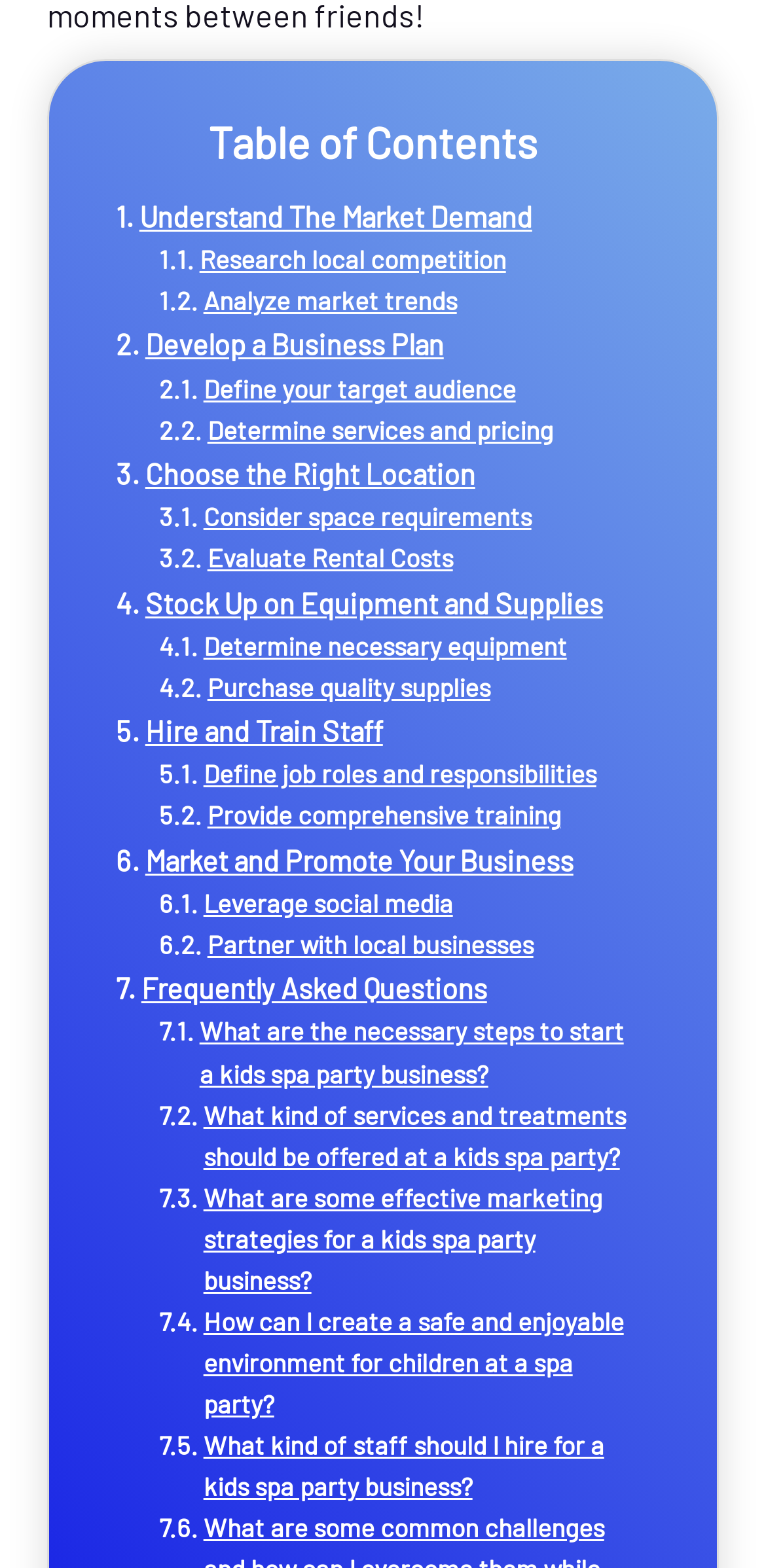Provide a brief response to the question below using one word or phrase:
What is the last step in the business planning process?

Market and Promote Your Business